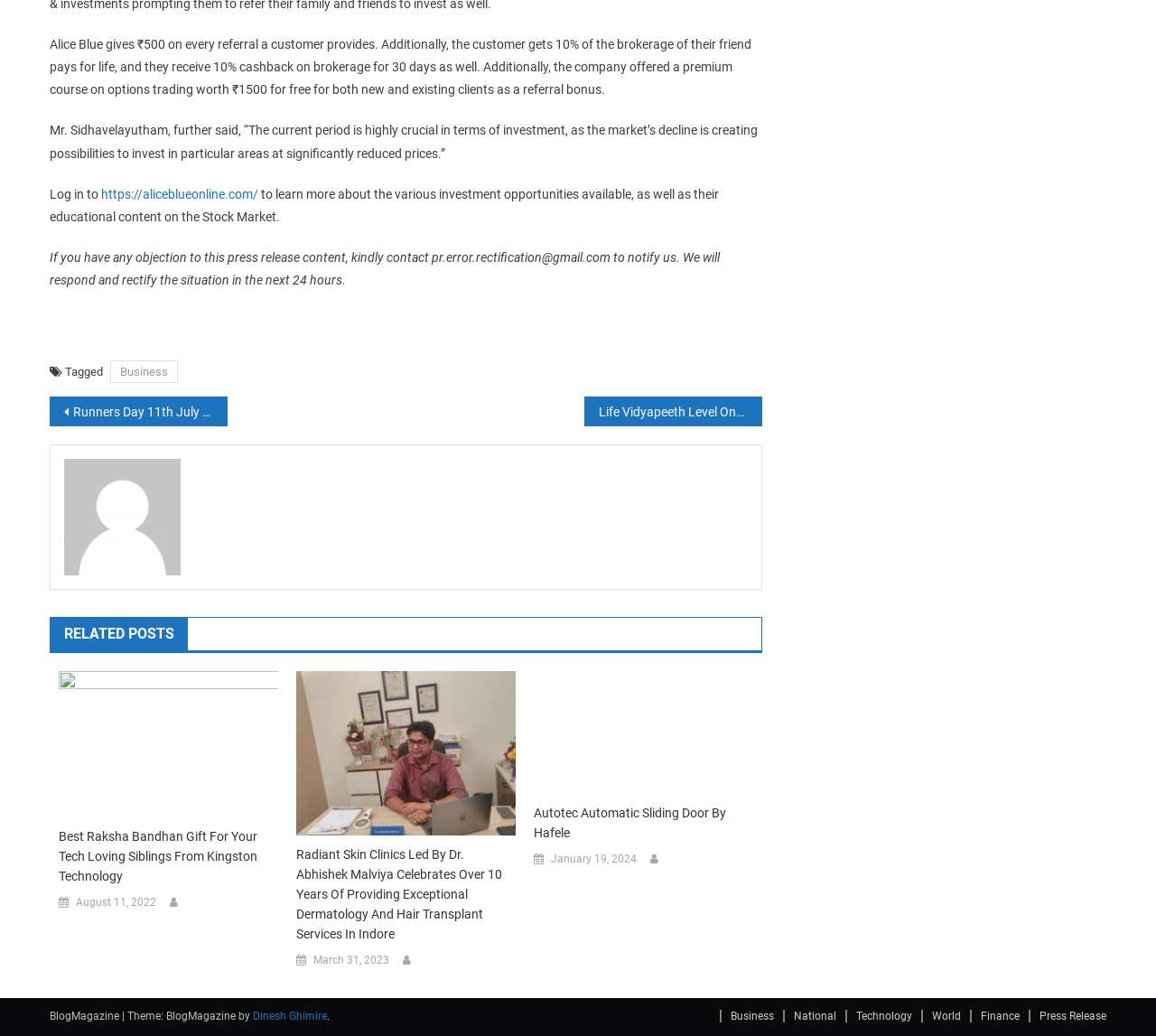Find the bounding box coordinates of the clickable area required to complete the following action: "Click on the link to learn more about investment opportunities".

[0.088, 0.18, 0.223, 0.194]